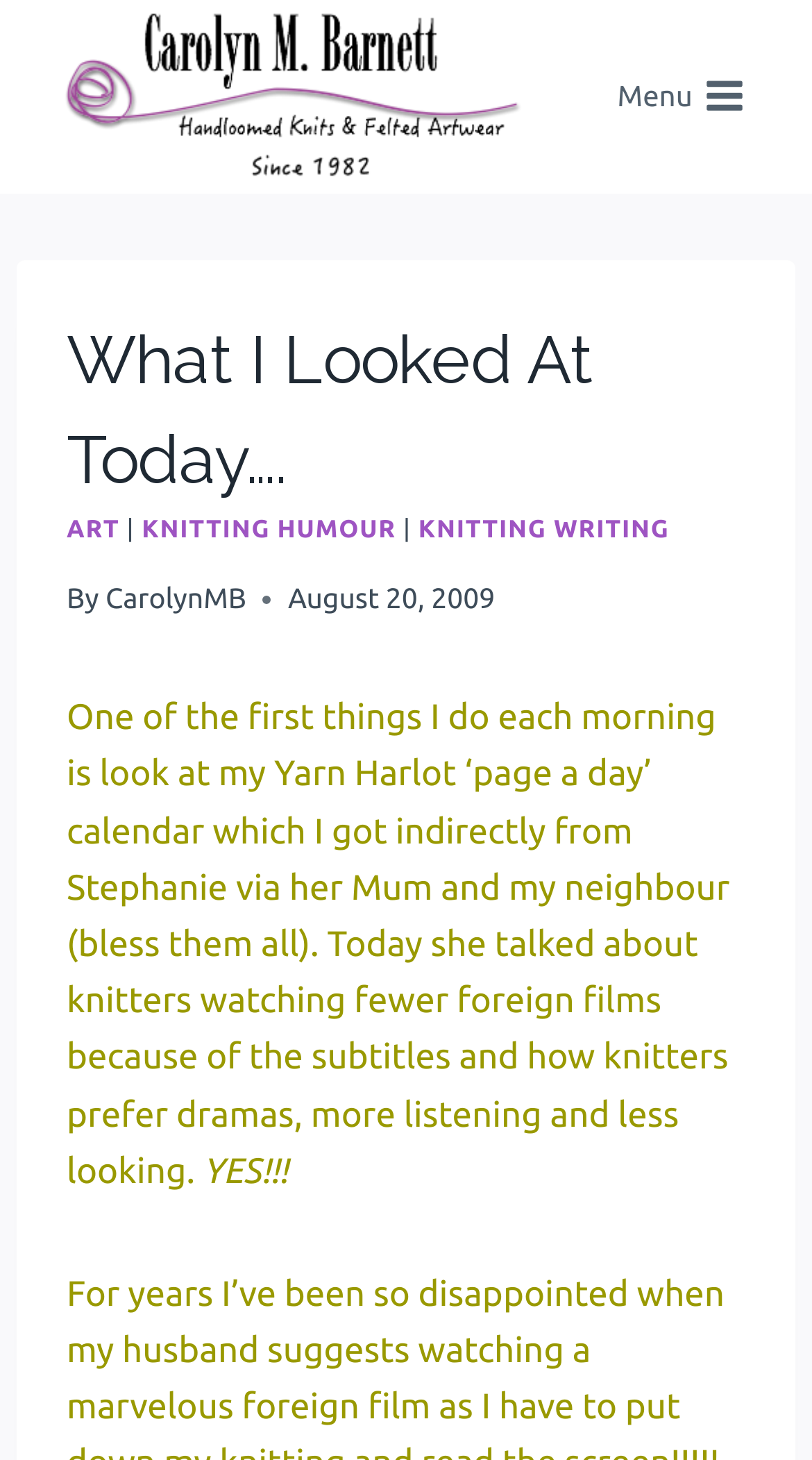Please reply to the following question using a single word or phrase: 
What is the date of the article?

August 20, 2009